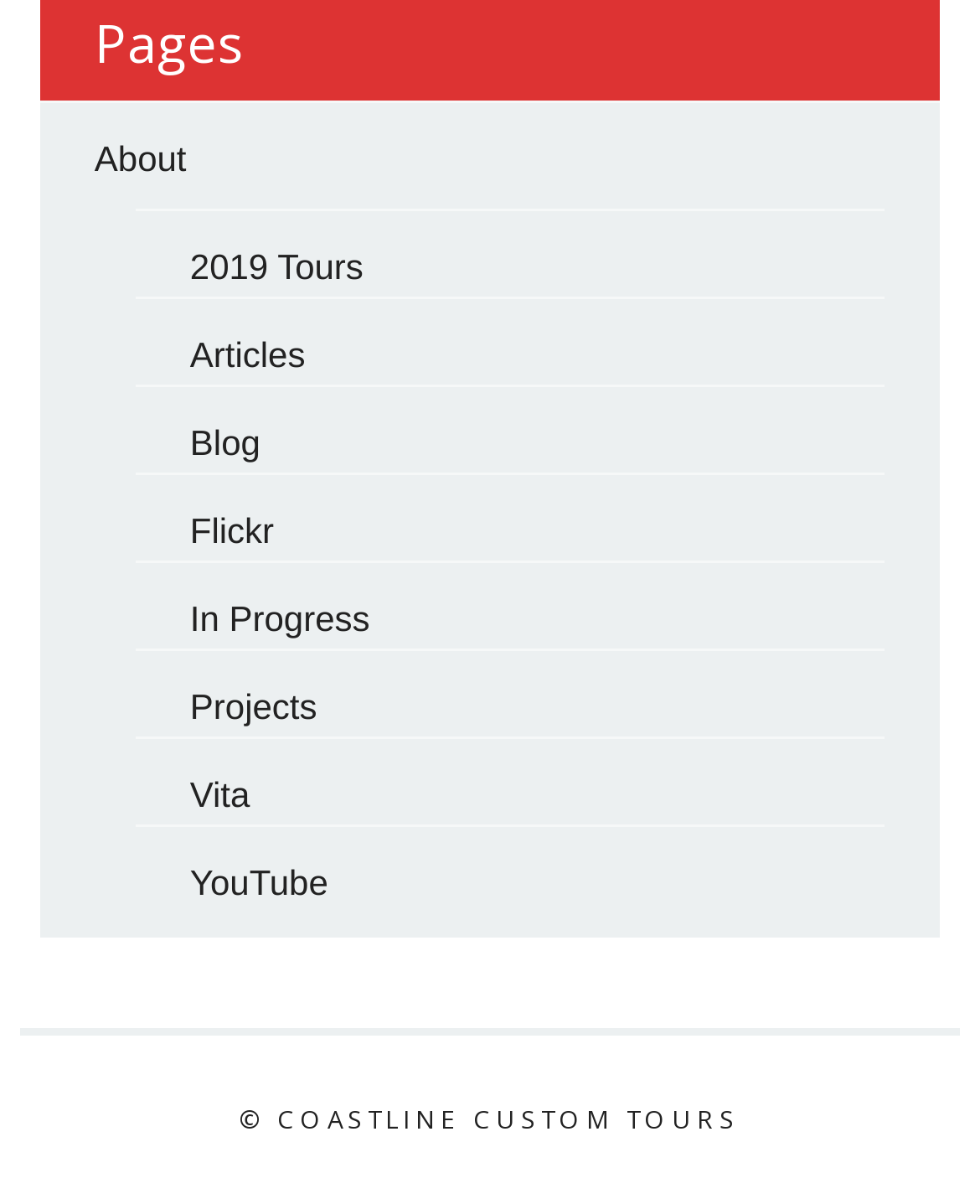Predict the bounding box of the UI element based on this description: "2019 Tours".

[0.194, 0.205, 0.371, 0.238]